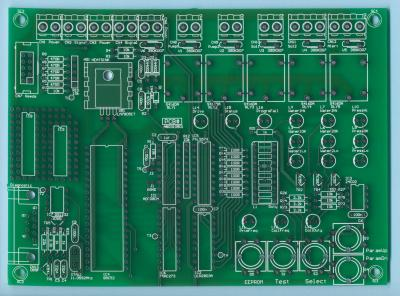What is the purpose of the test points on the PCB?
Using the image as a reference, give a one-word or short phrase answer.

testing